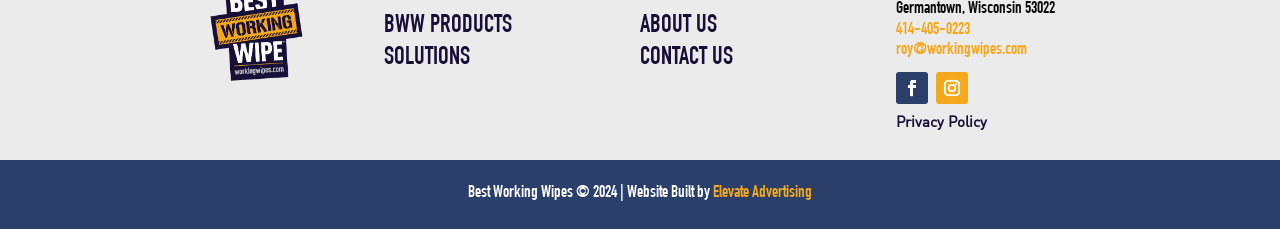What is the name of the company?
Use the image to answer the question with a single word or phrase.

Best Working Wipes